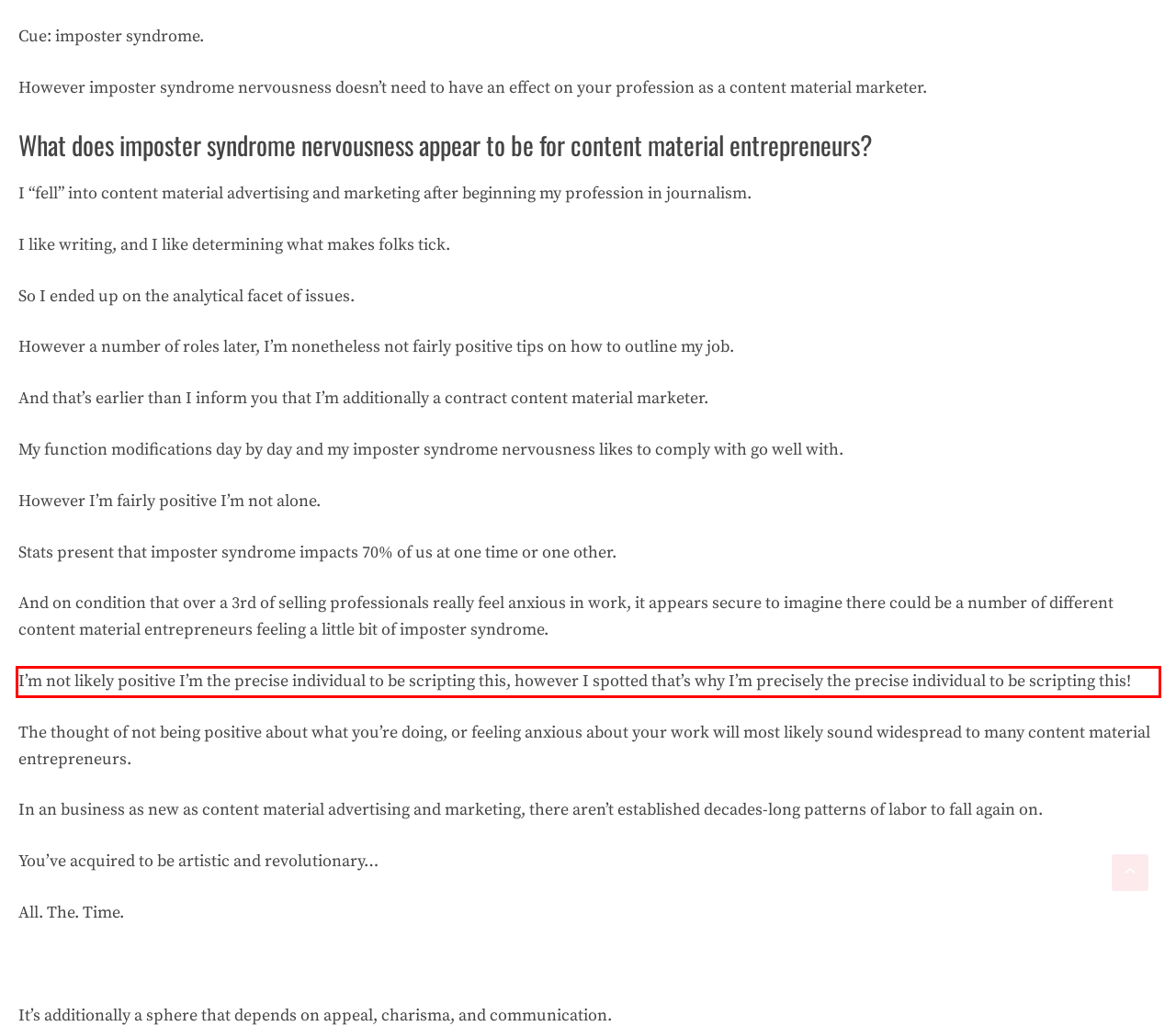Examine the webpage screenshot, find the red bounding box, and extract the text content within this marked area.

I’m not likely positive I’m the precise individual to be scripting this, however I spotted that’s why I’m precisely the precise individual to be scripting this!